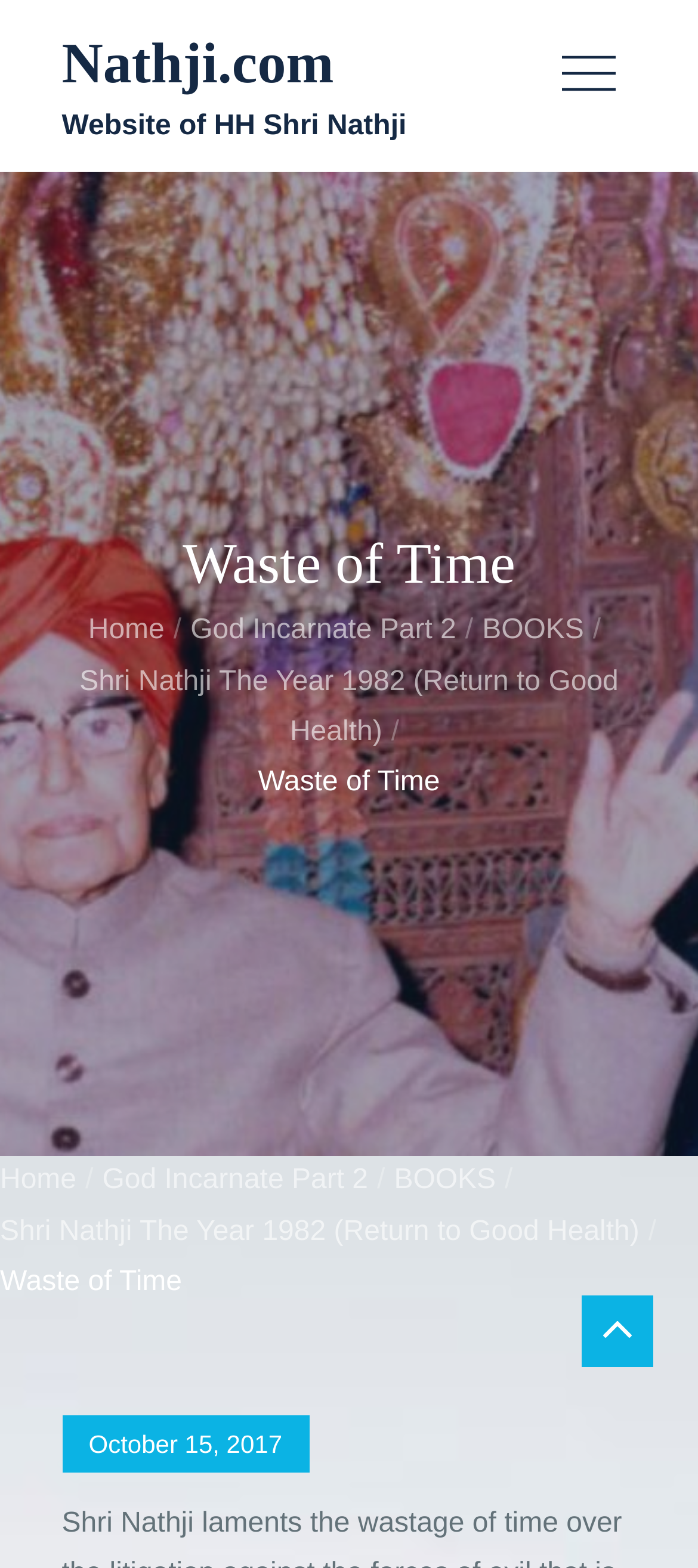Using the element description: "parent_node: Nathji.com", determine the bounding box coordinates for the specified UI element. The coordinates should be four float numbers between 0 and 1, [left, top, right, bottom].

[0.773, 0.017, 0.912, 0.074]